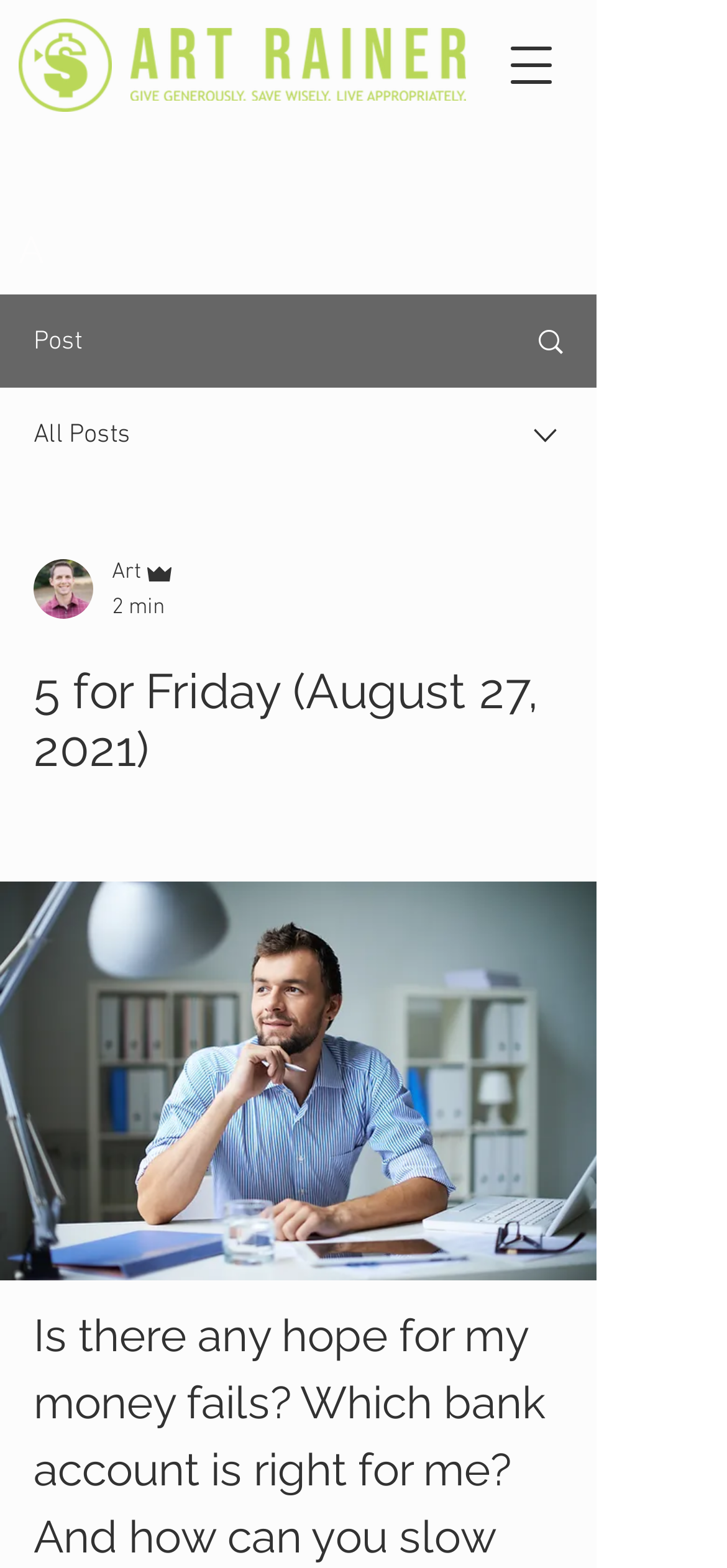Is the navigation menu open? Observe the screenshot and provide a one-word or short phrase answer.

No